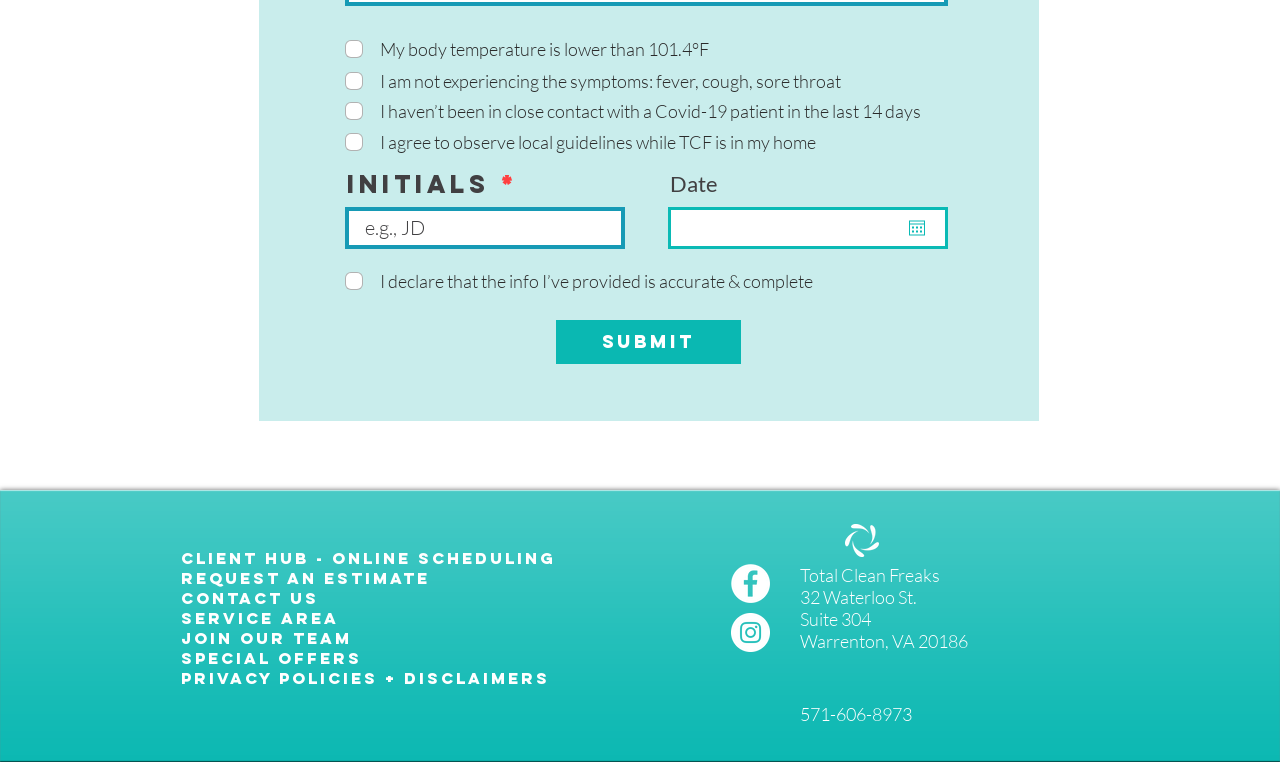Identify the bounding box coordinates of the section to be clicked to complete the task described by the following instruction: "Click on the Facebook link". The coordinates should be four float numbers between 0 and 1, formatted as [left, top, right, bottom].

[0.571, 0.74, 0.602, 0.791]